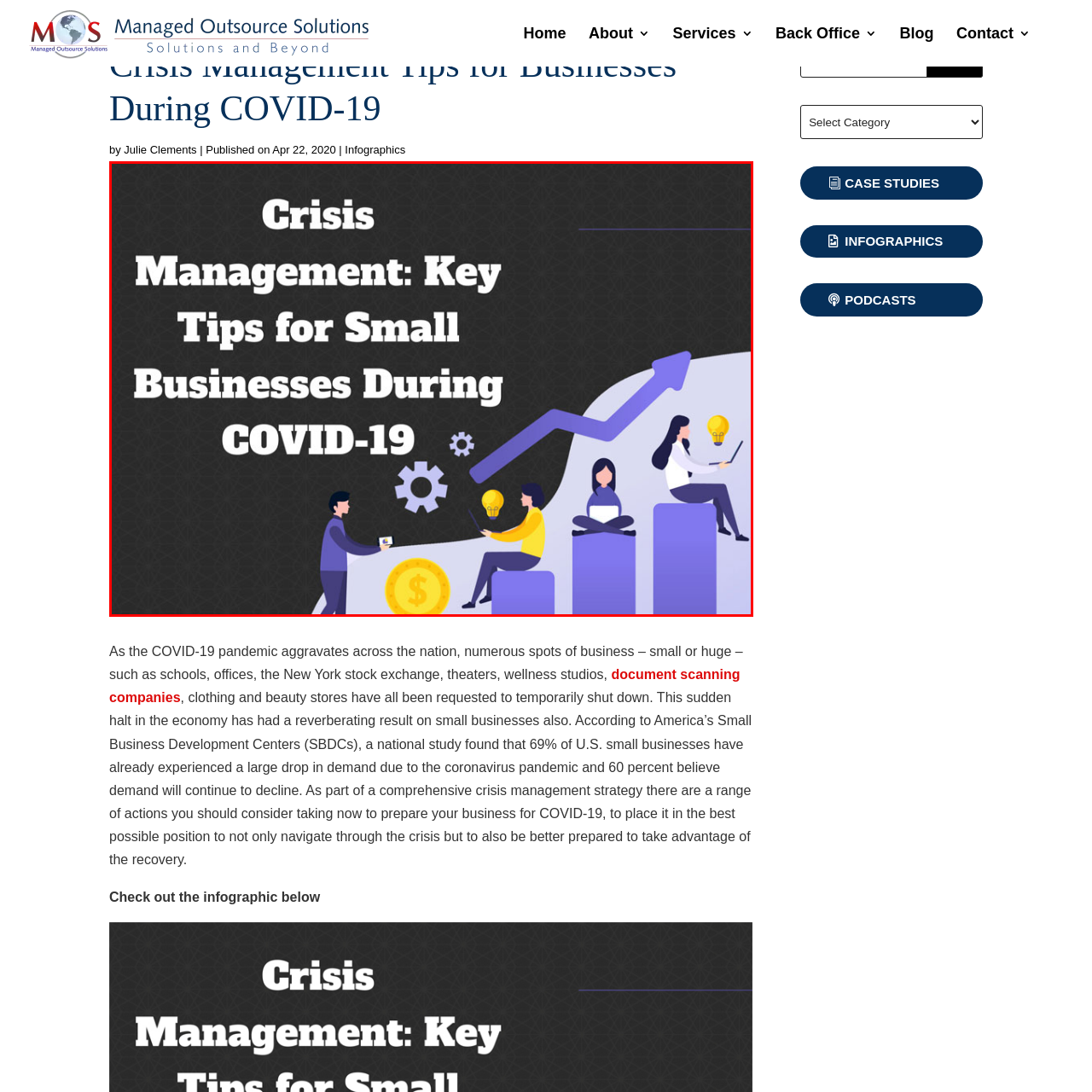Give a detailed account of the scene depicted in the image inside the red rectangle.

This image presents an engaging infographic titled "Crisis Management: Key Tips for Small Businesses During COVID-19." The bold typography emphasizes the importance of effective crisis management strategies for small businesses facing the challenges posed by the pandemic. Below the title, various visual elements illustrate core concepts, including a graph trending upwards, symbolizing growth and recovery, alongside icons representing finance and innovation, such as a dollar sign and light bulbs. The overarching theme highlights the need for small businesses to adapt and strategize during these unprecedented times, ensuring they are well-prepared not only to navigate the crisis but also to seize opportunities for future growth.